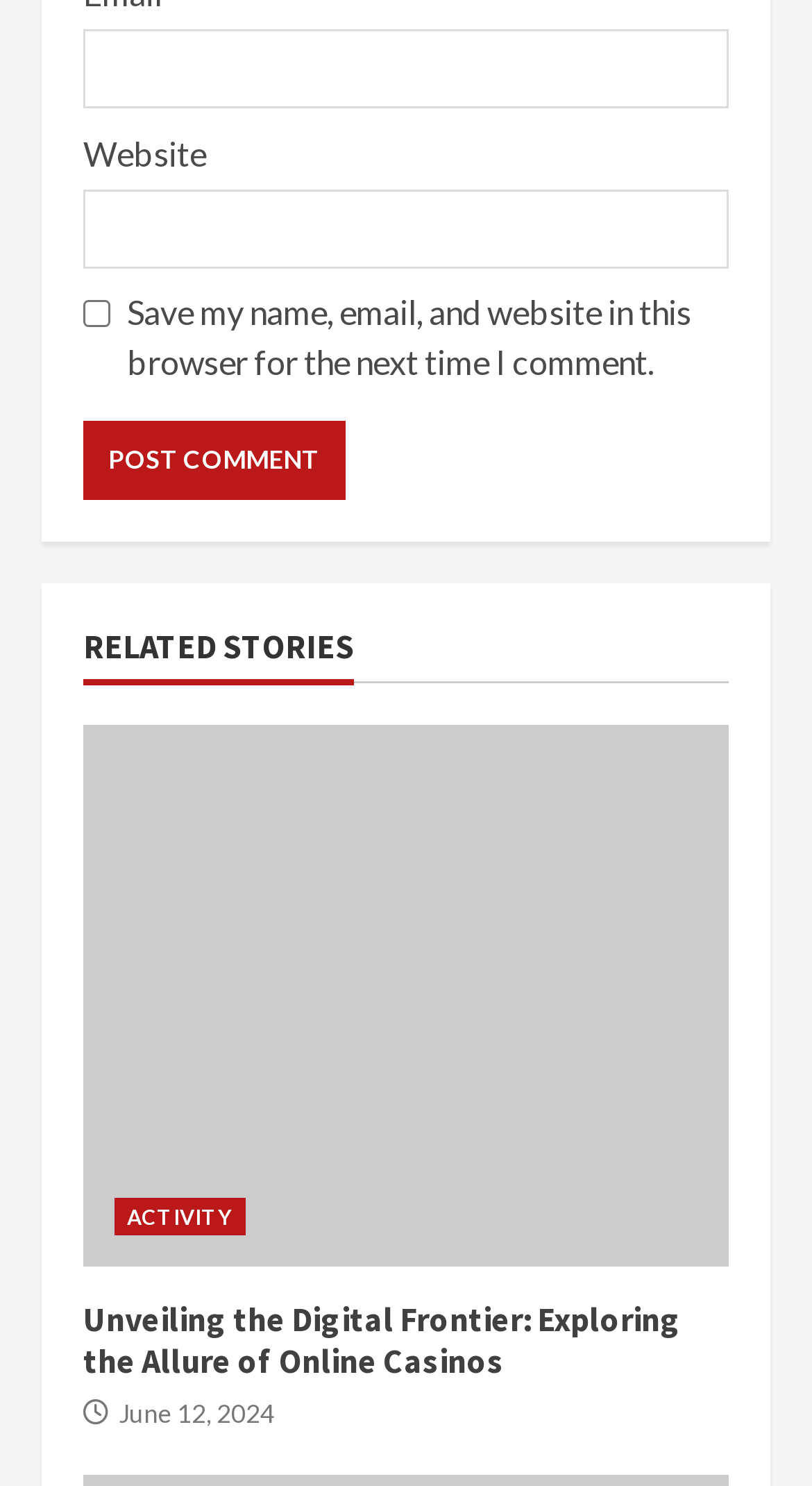How long does it take to read the related story?
Look at the image and respond with a single word or a short phrase.

1 min